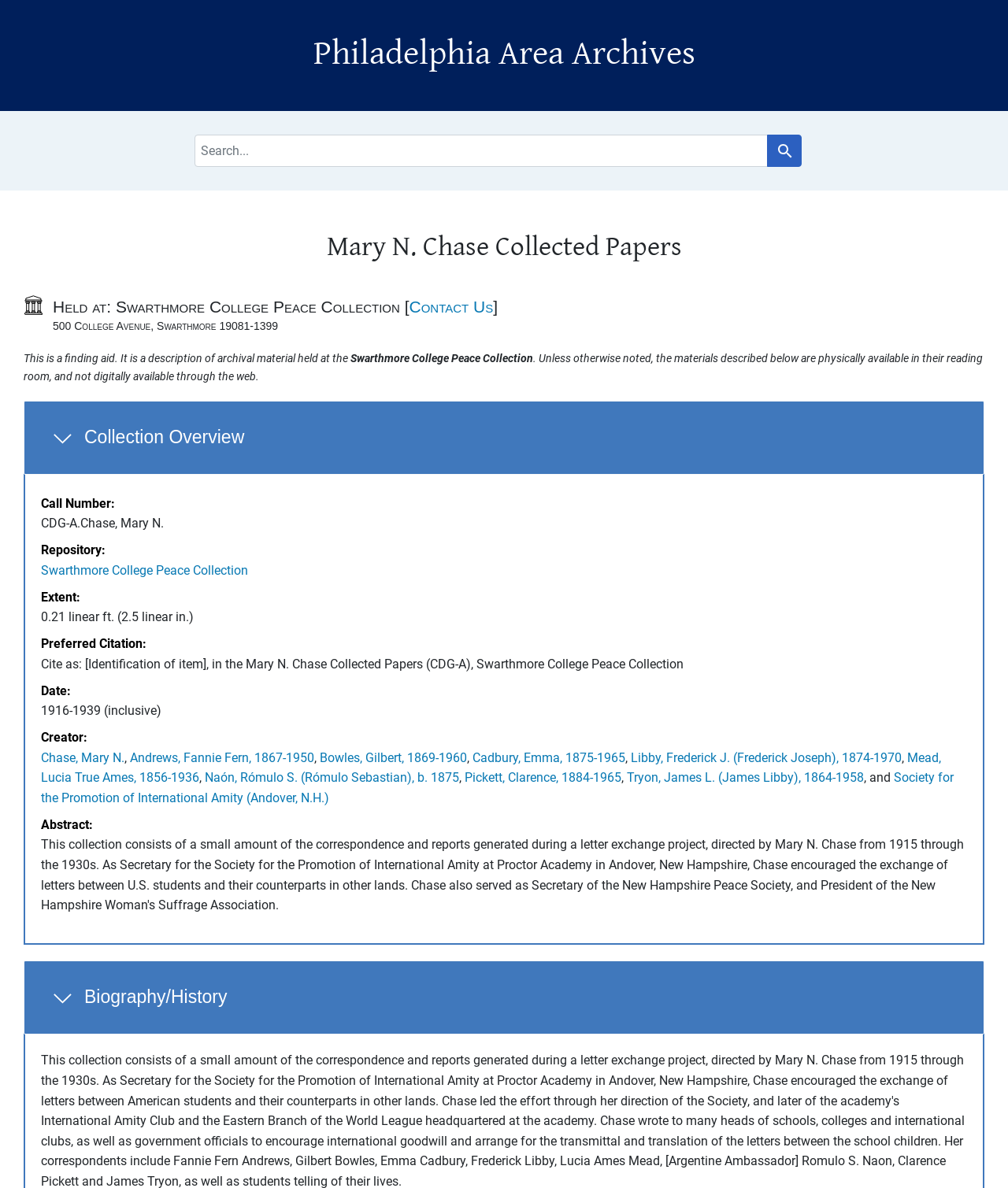Respond concisely with one word or phrase to the following query:
What is the name of the collection?

Mary N. Chase Collected Papers